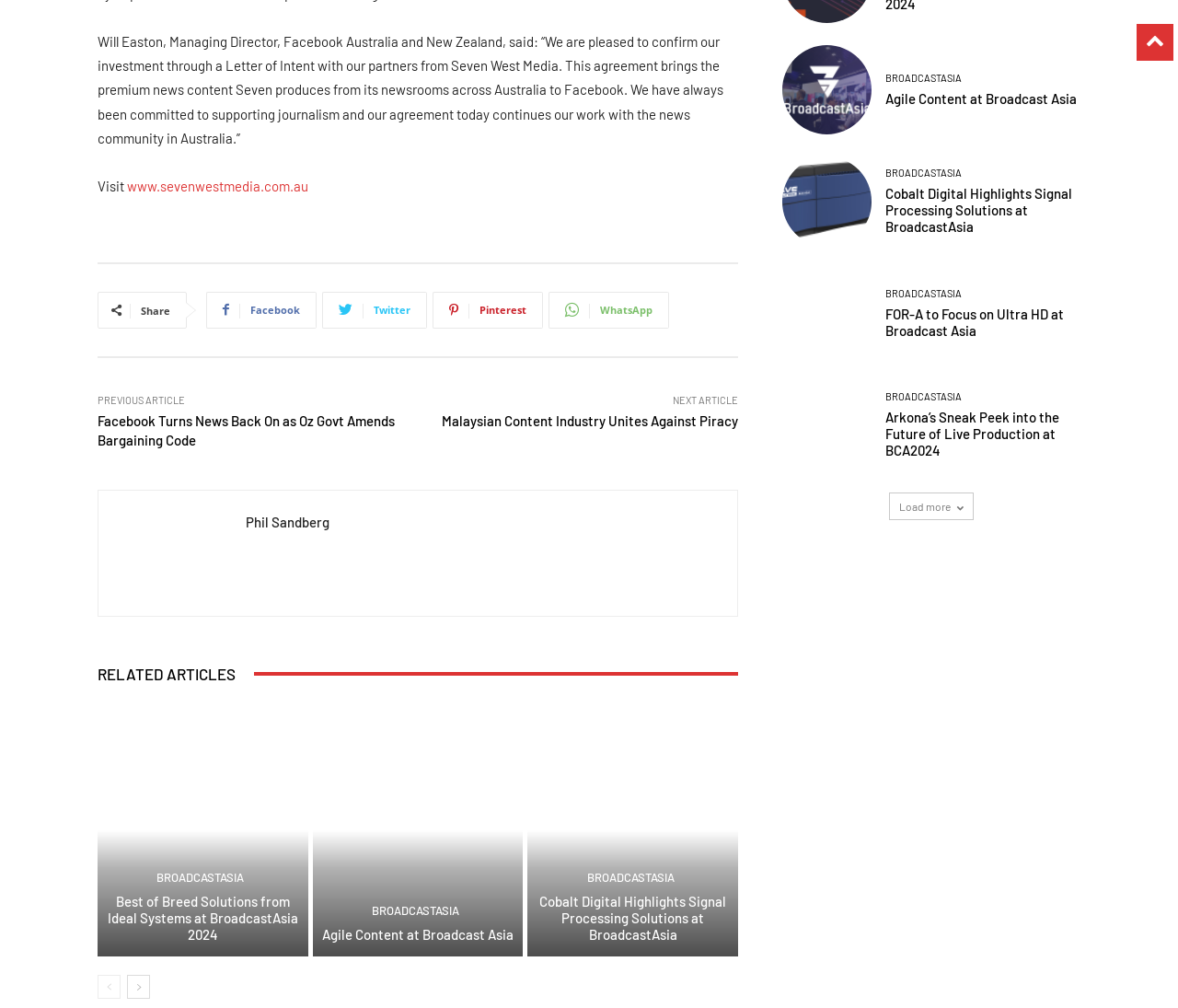Find the bounding box coordinates for the HTML element described as: "+90533 481 89 81". The coordinates should consist of four float values between 0 and 1, i.e., [left, top, right, bottom].

None